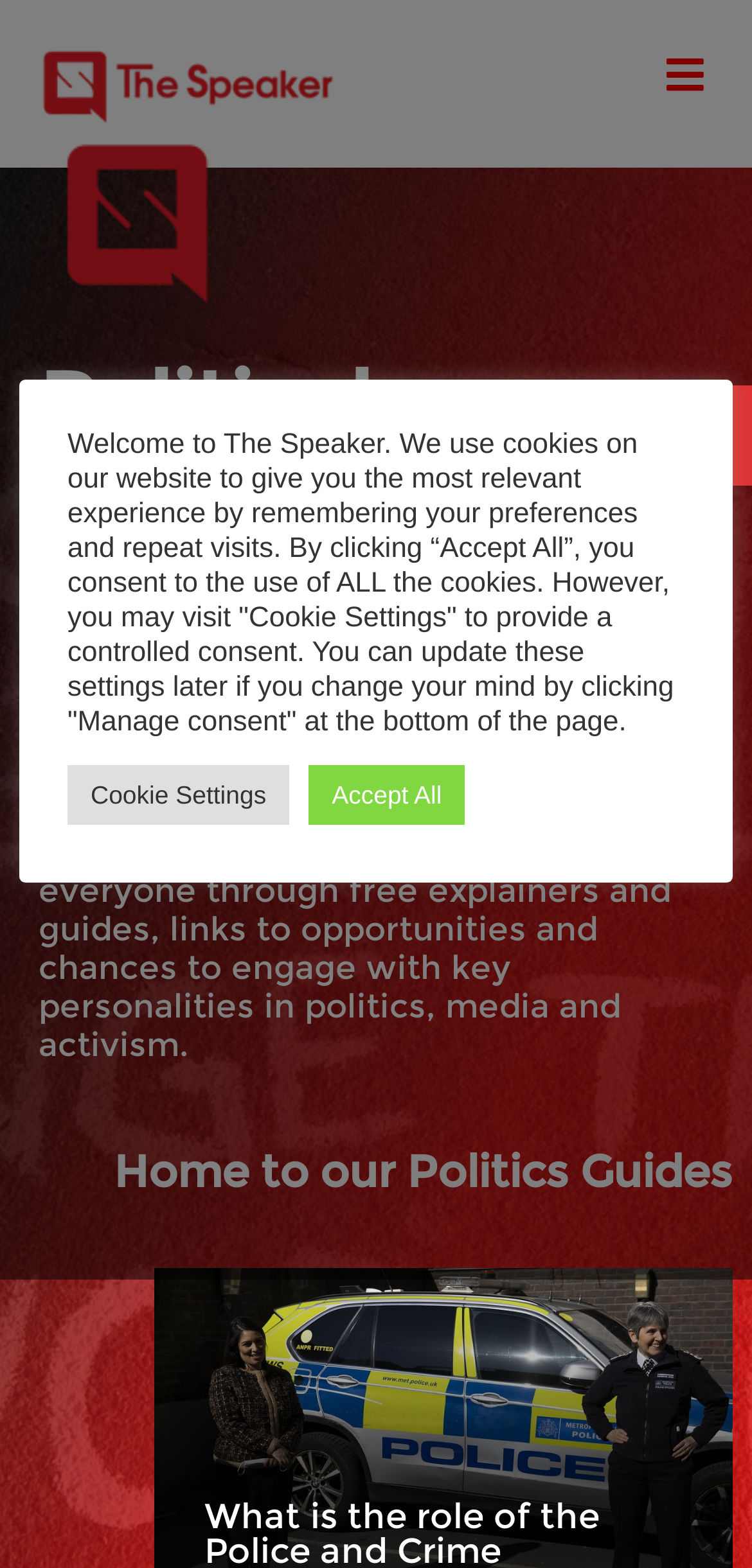Using the information in the image, give a comprehensive answer to the question: 
What is the name of the website?

I determined the name of the website by looking at the heading element that says 'Political Education Hub' which is located at the top of the webpage, indicating that it is the title of the website.